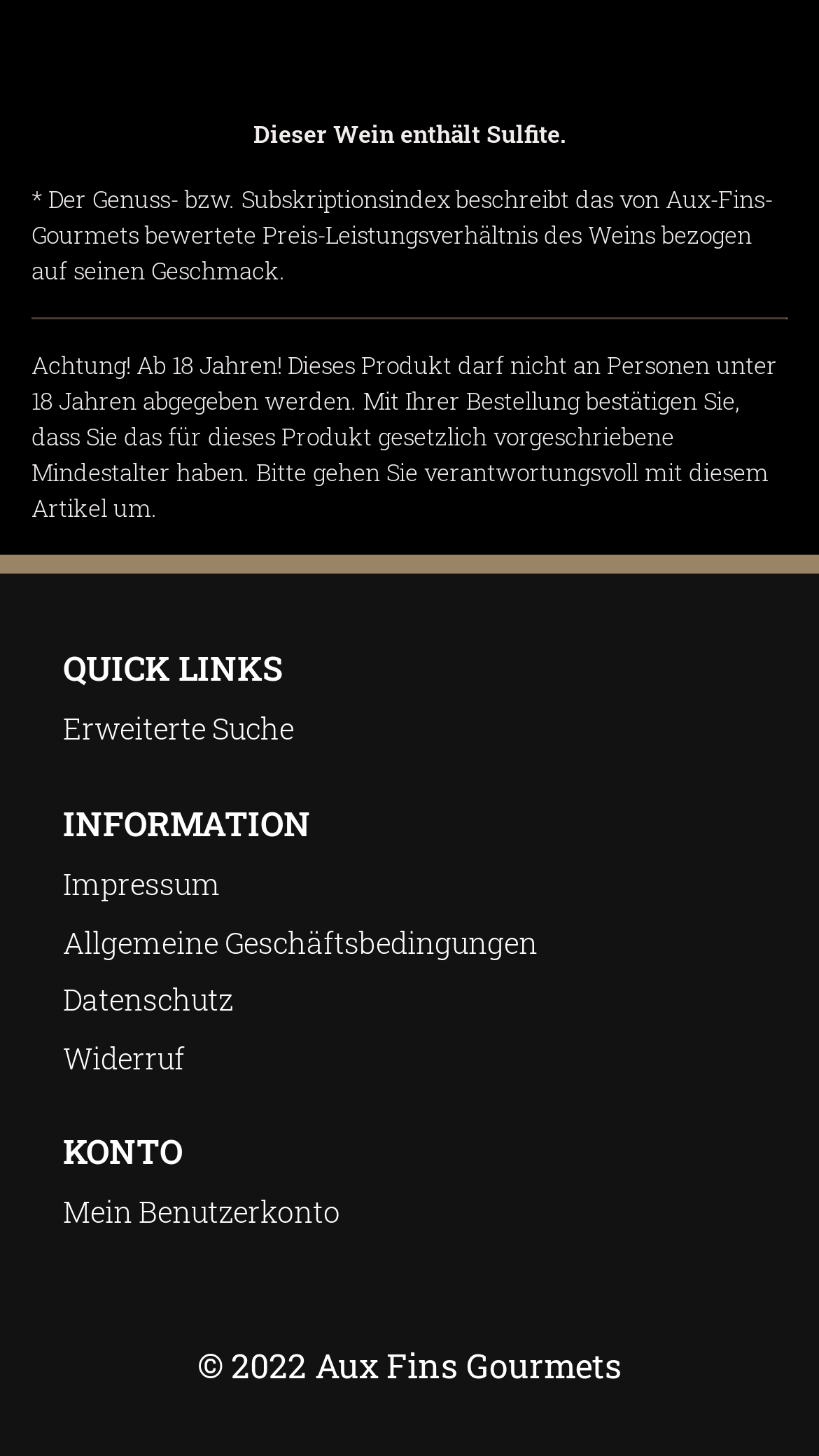Please study the image and answer the question comprehensively:
What is the name of the company that owns this website?

The answer can be found in the copyright notice at the bottom of the webpage, which states '© 2022 Aux Fins Gourmets', indicating that Aux Fins Gourmets is the owner of the website.